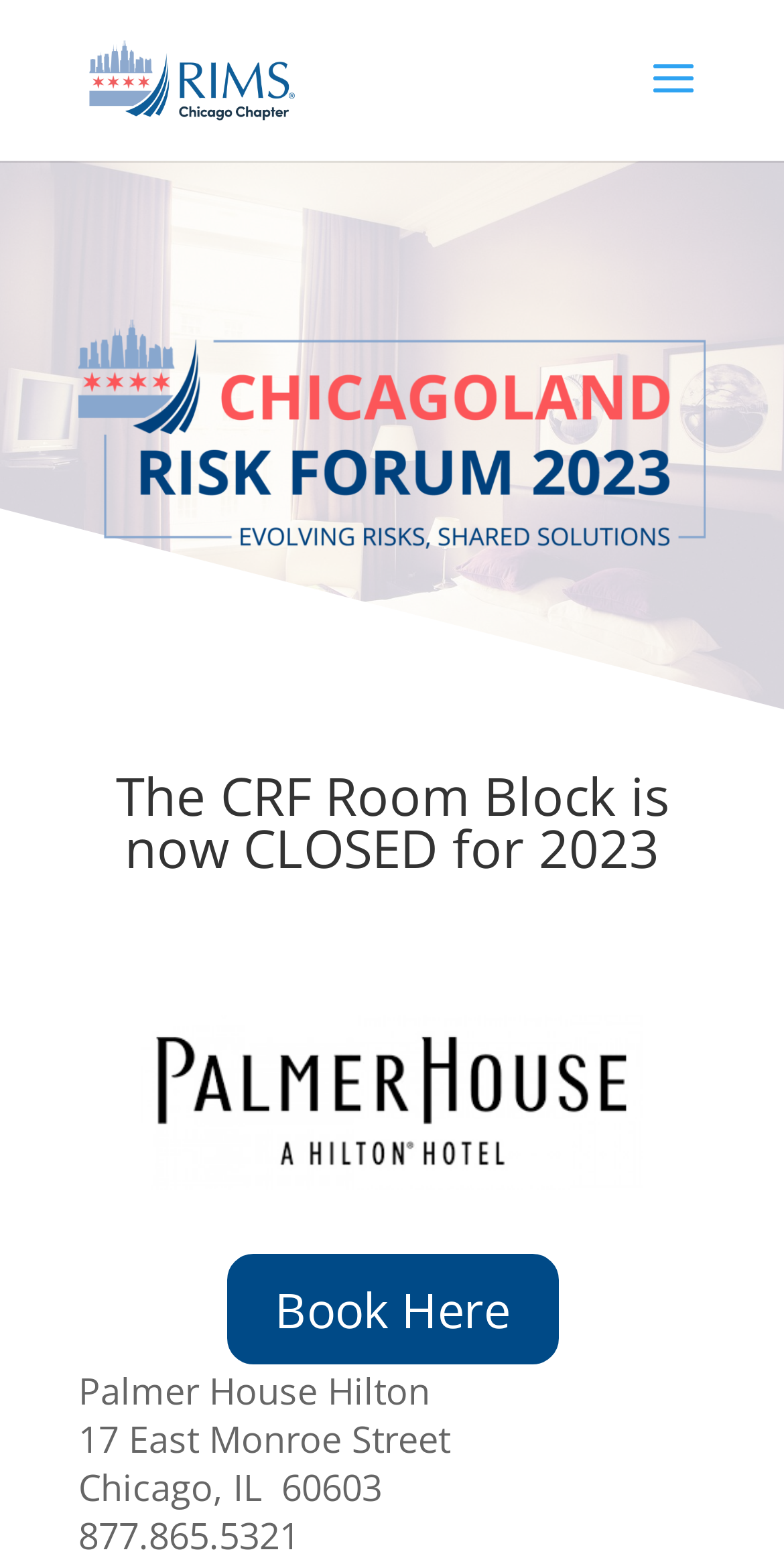Determine the bounding box for the described HTML element: "Book Here". Ensure the coordinates are four float numbers between 0 and 1 in the format [left, top, right, bottom].

[0.283, 0.797, 0.717, 0.873]